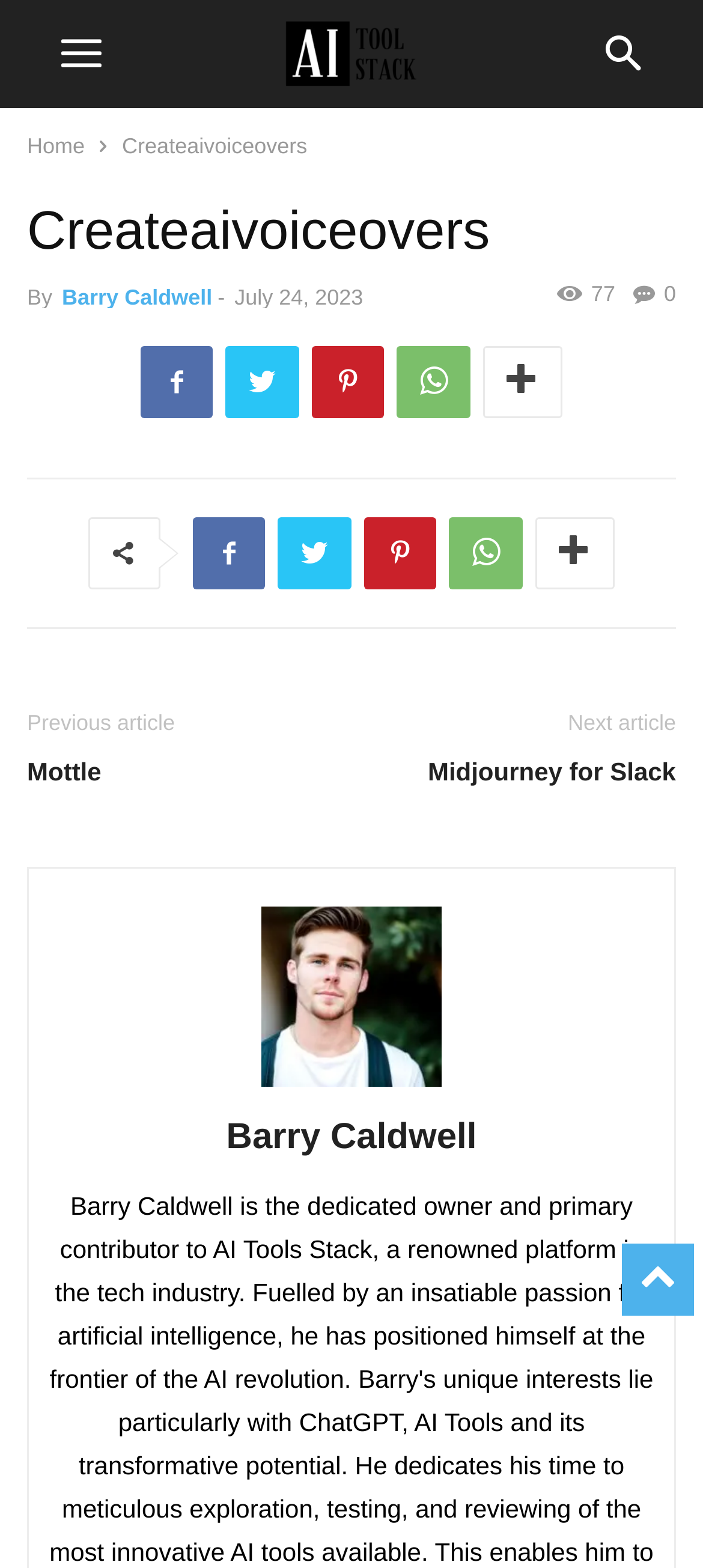Identify the bounding box coordinates for the UI element described as: "Barry Caldwell". The coordinates should be provided as four floats between 0 and 1: [left, top, right, bottom].

[0.322, 0.713, 0.678, 0.738]